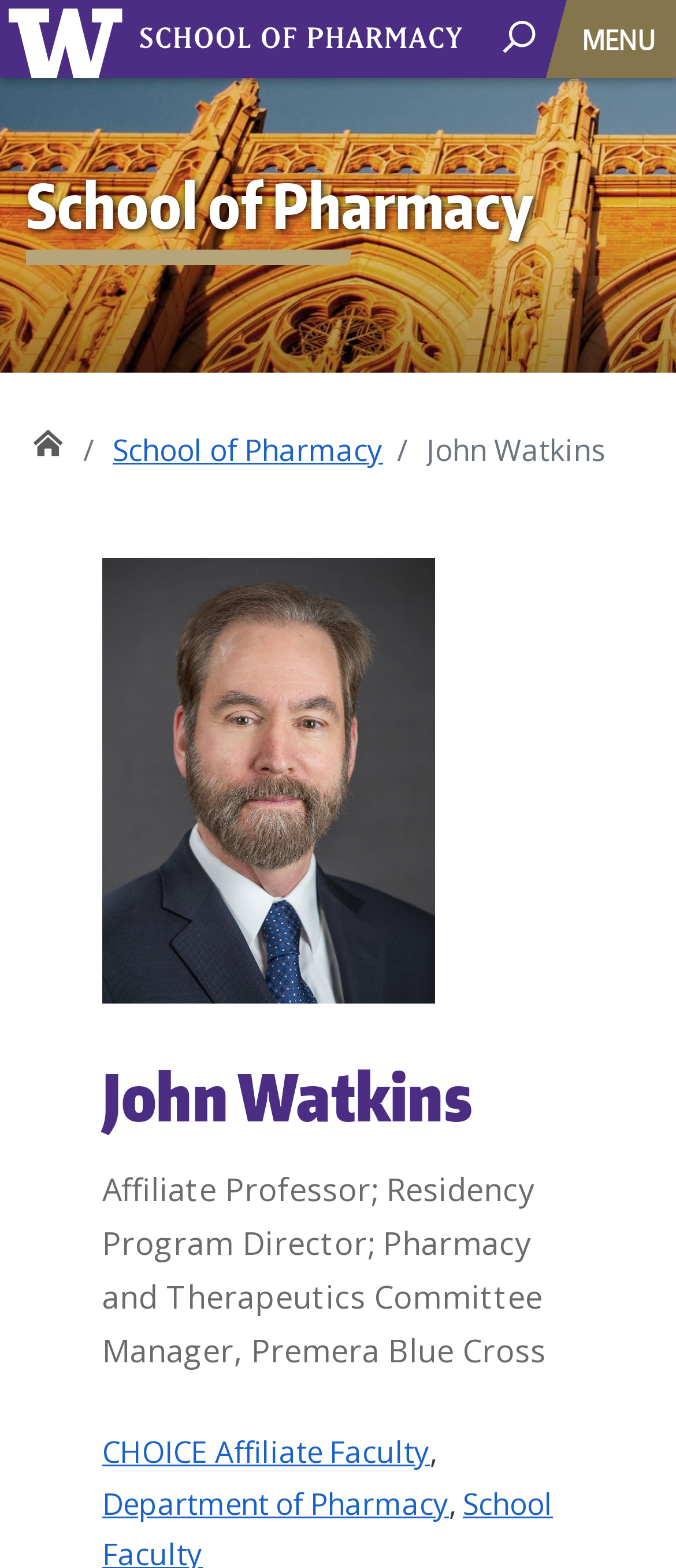Identify and provide the bounding box coordinates of the UI element described: "Department of Pharmacy". The coordinates should be formatted as [left, top, right, bottom], with each number being a float between 0 and 1.

[0.151, 0.946, 0.664, 0.971]